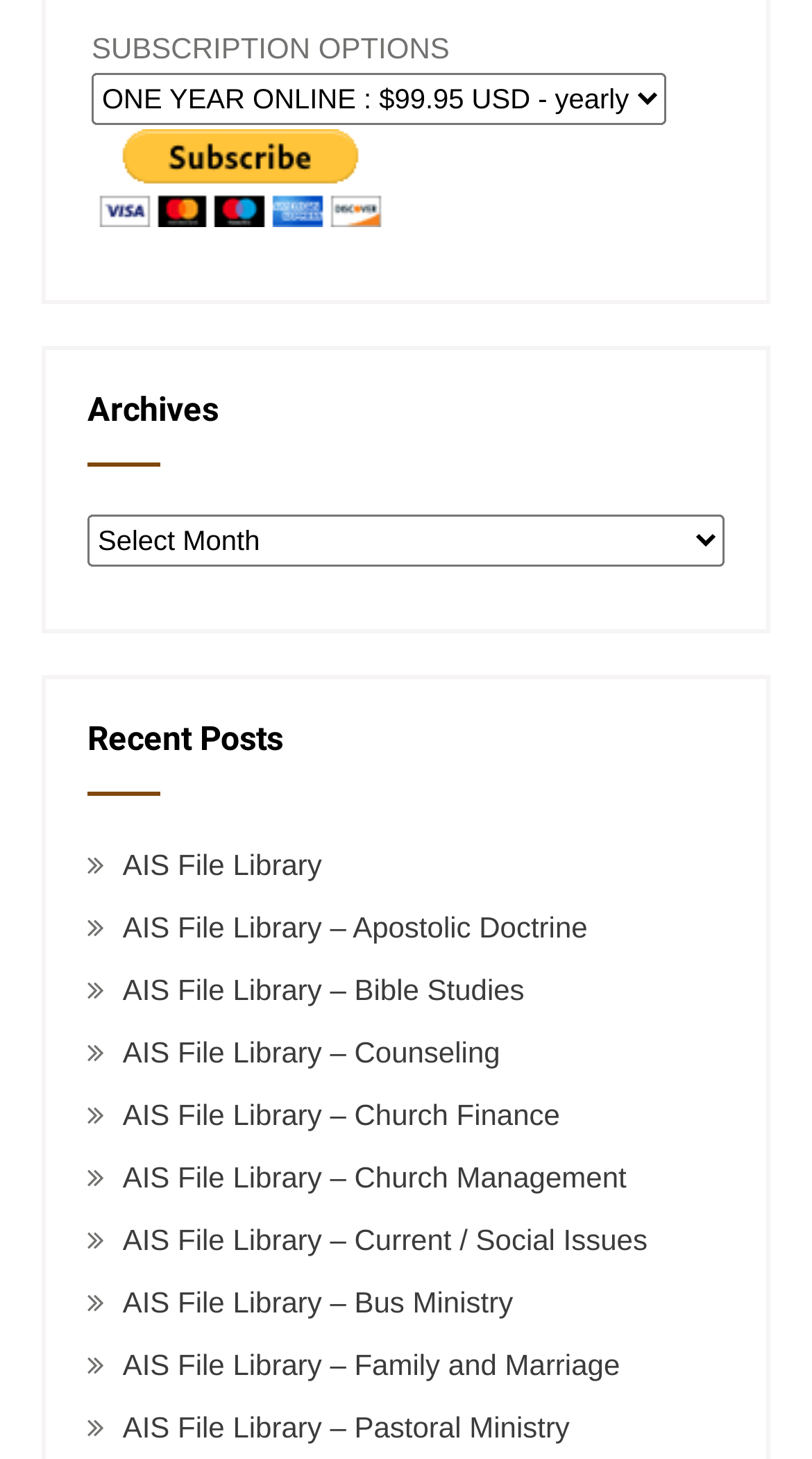Determine the bounding box coordinates for the element that should be clicked to follow this instruction: "Pay with PayPal". The coordinates should be given as four float numbers between 0 and 1, in the format [left, top, right, bottom].

[0.108, 0.089, 0.485, 0.156]